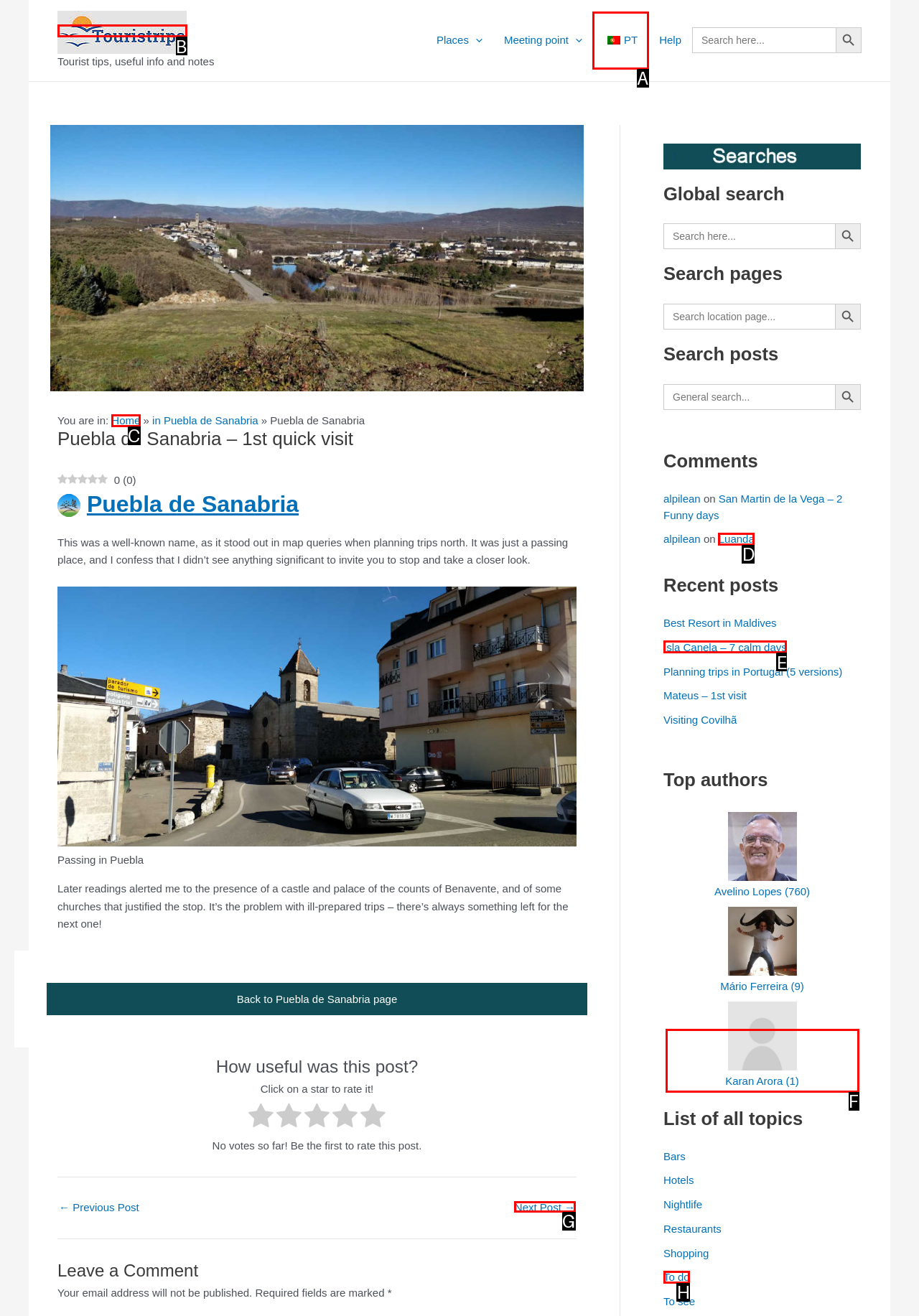Identify the HTML element that should be clicked to accomplish the task: Go to 'Port Louis'
Provide the option's letter from the given choices.

None